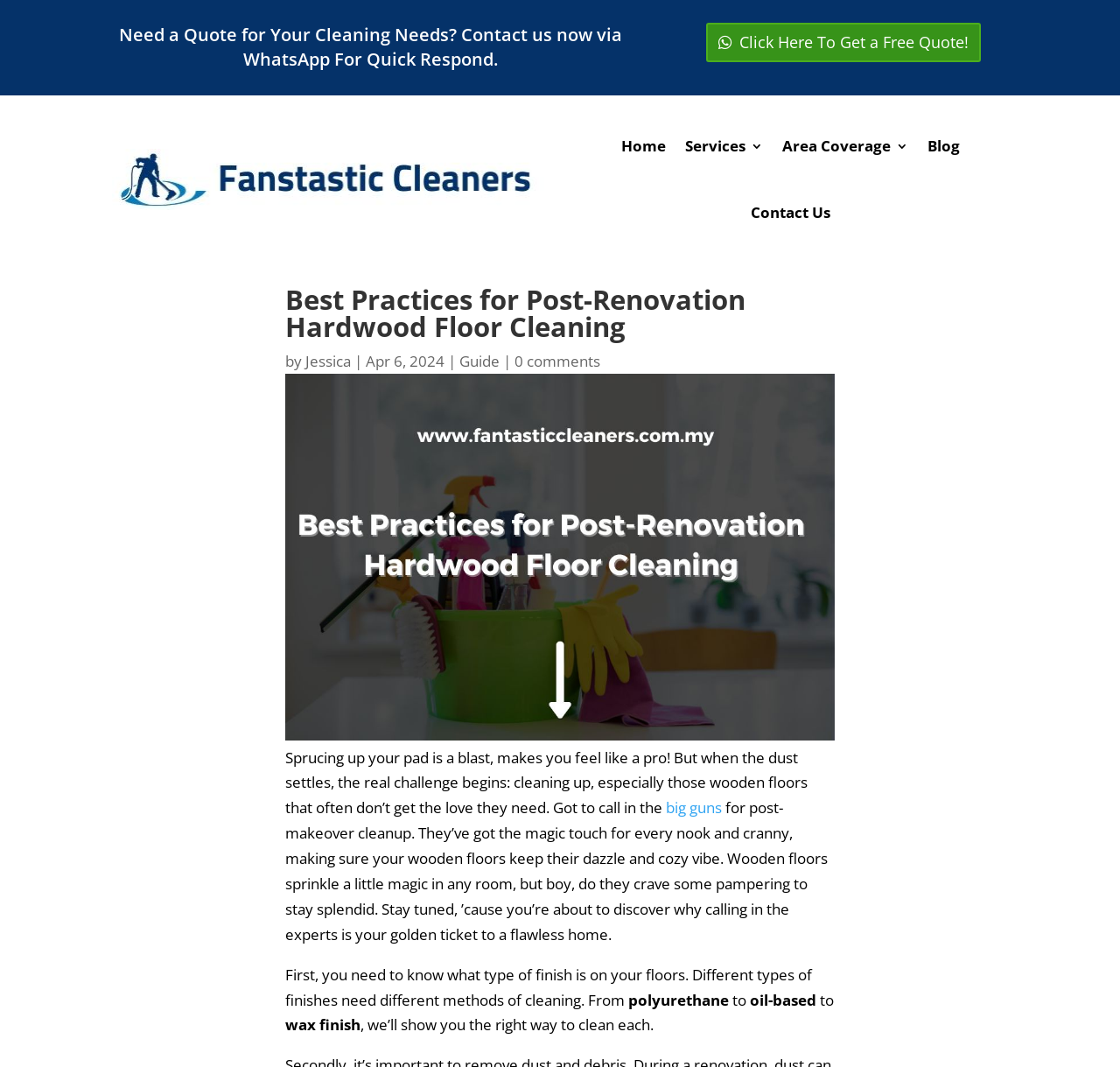Identify the main title of the webpage and generate its text content.

Best Practices for Post-Renovation Hardwood Floor Cleaning